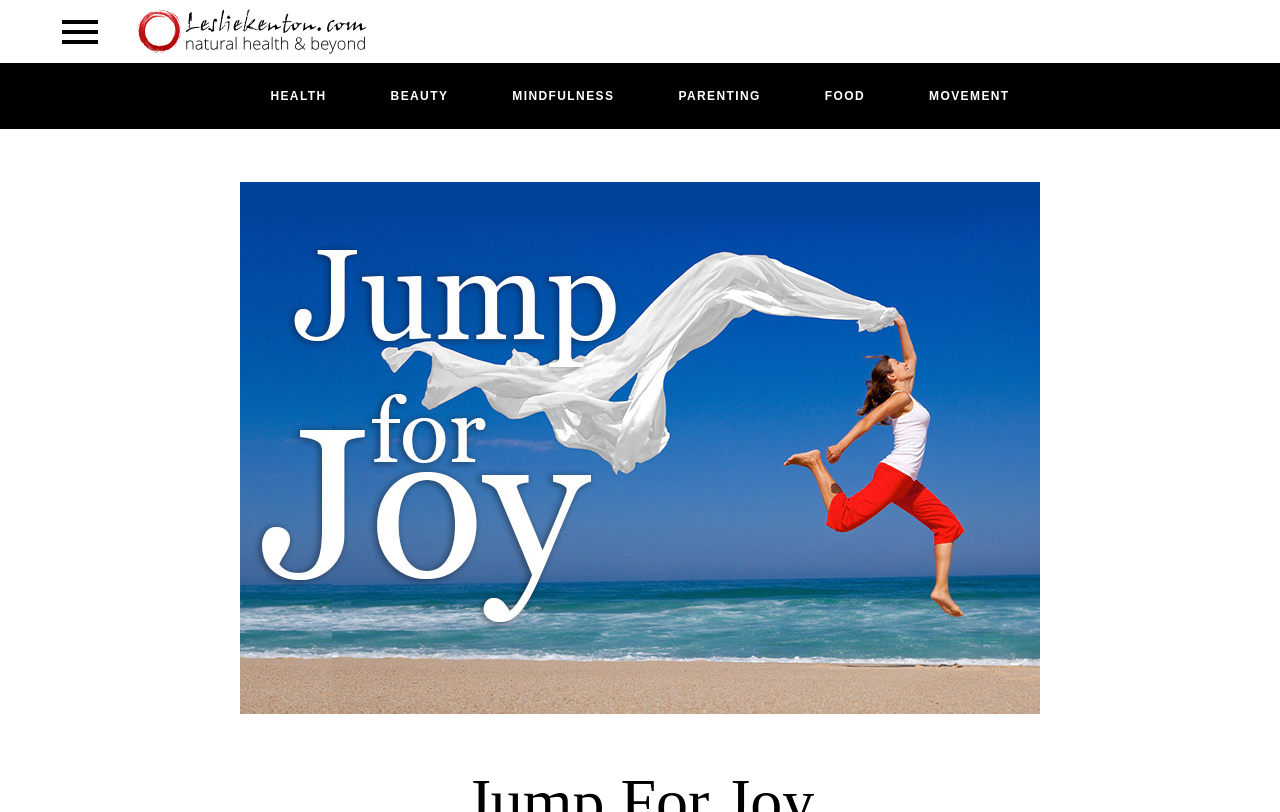Please reply with a single word or brief phrase to the question: 
What is the color of the top link?

Unknown